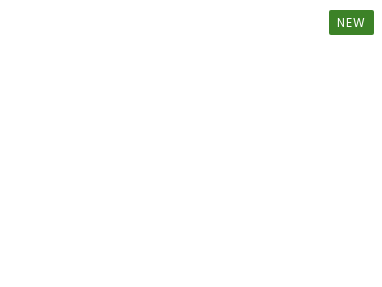Can you look at the image and give a comprehensive answer to the question:
What type of property is being sold?

The property is classified as Lots/Land, which indicates that it is a plot of land or an undeveloped property, rather than a residential or commercial building.